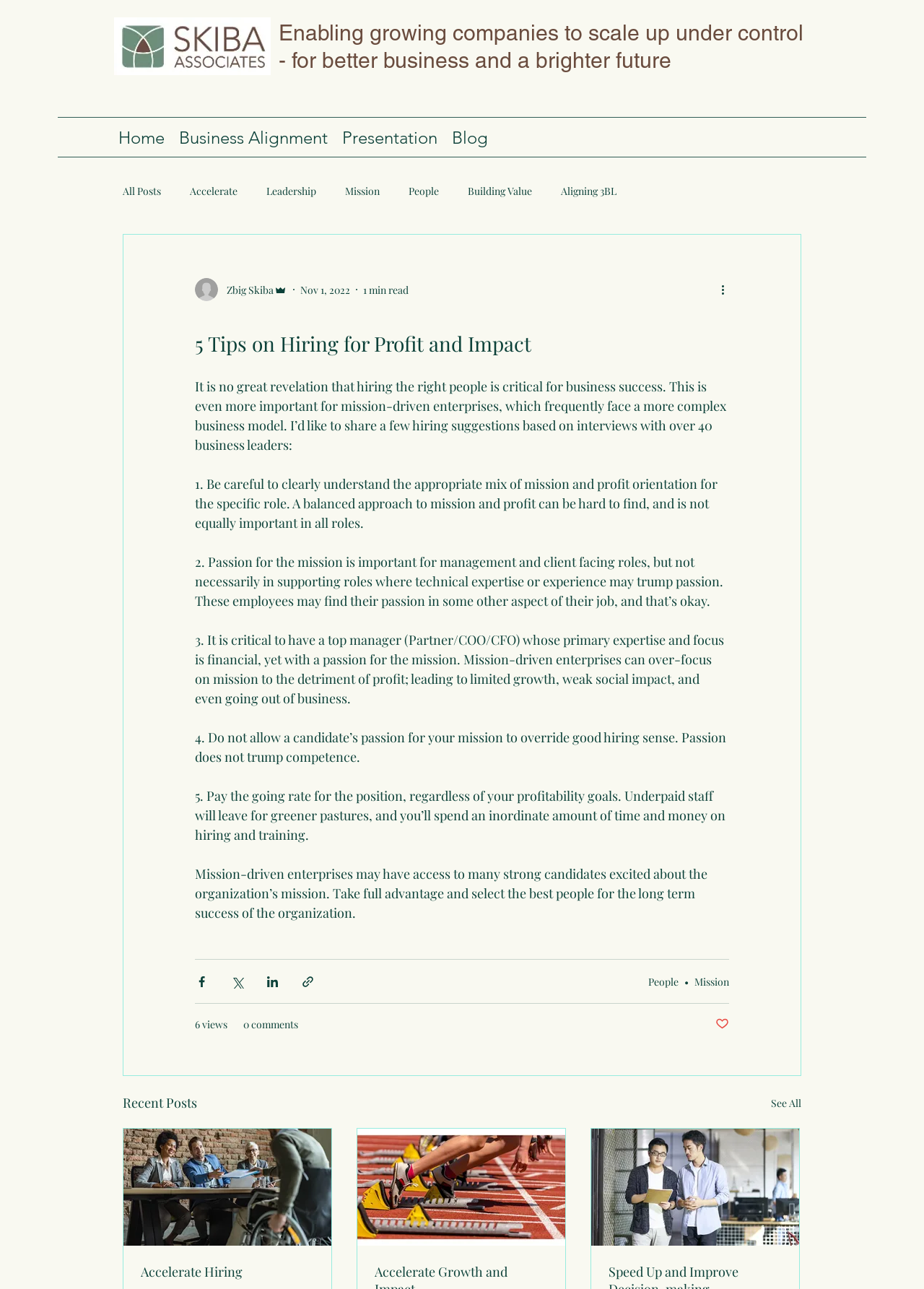Extract the bounding box coordinates of the UI element described: "Aligning 3BL". Provide the coordinates in the format [left, top, right, bottom] with values ranging from 0 to 1.

[0.607, 0.143, 0.667, 0.153]